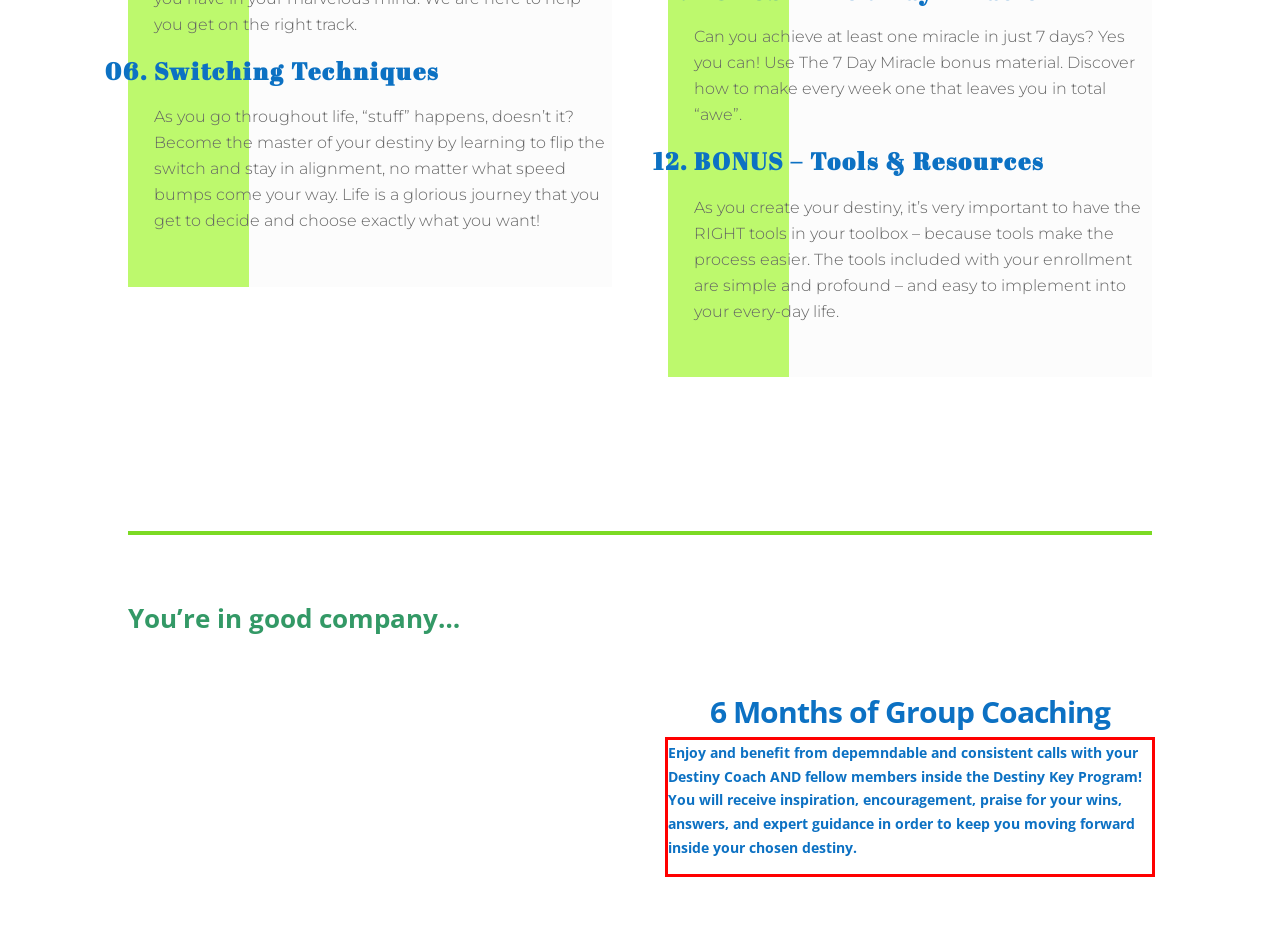Please extract the text content within the red bounding box on the webpage screenshot using OCR.

Enjoy and benefit from depemndable and consistent calls with your Destiny Coach AND fellow members inside the Destiny Key Program! You will receive inspiration, encouragement, praise for your wins, answers, and expert guidance in order to keep you moving forward inside your chosen destiny.